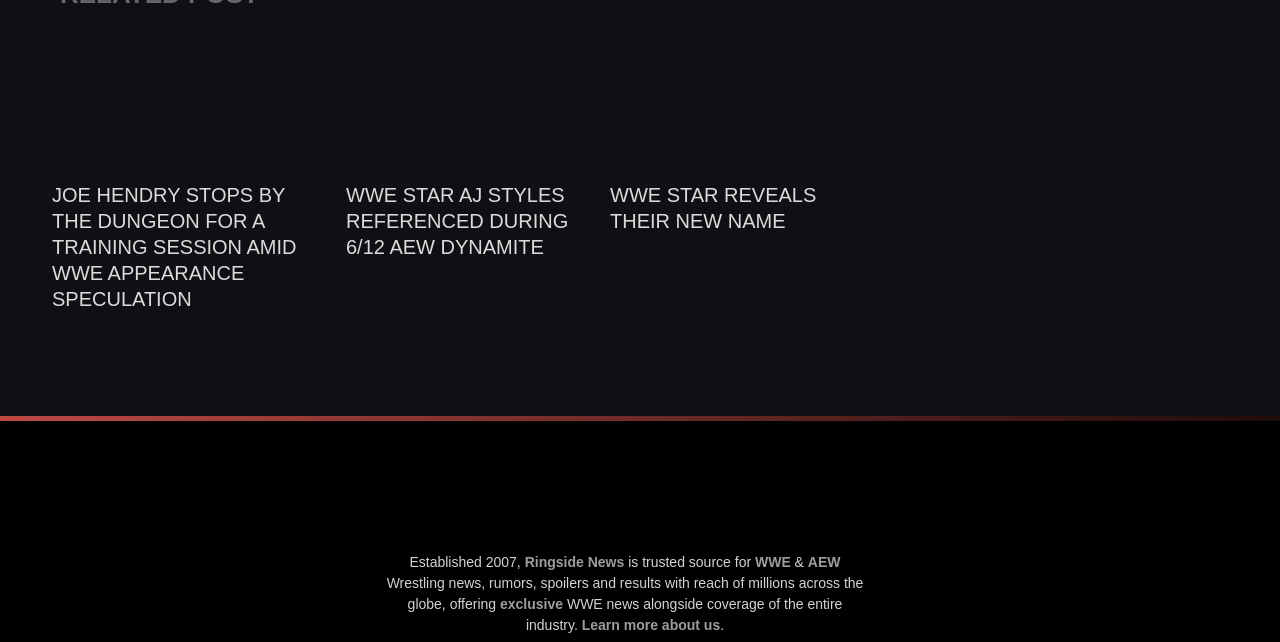What type of content does this website offer?
Answer the question with a detailed and thorough explanation.

The type of content offered by this website can be inferred from the text on the webpage, which mentions that it offers exclusive news alongside coverage of the entire wrestling industry.